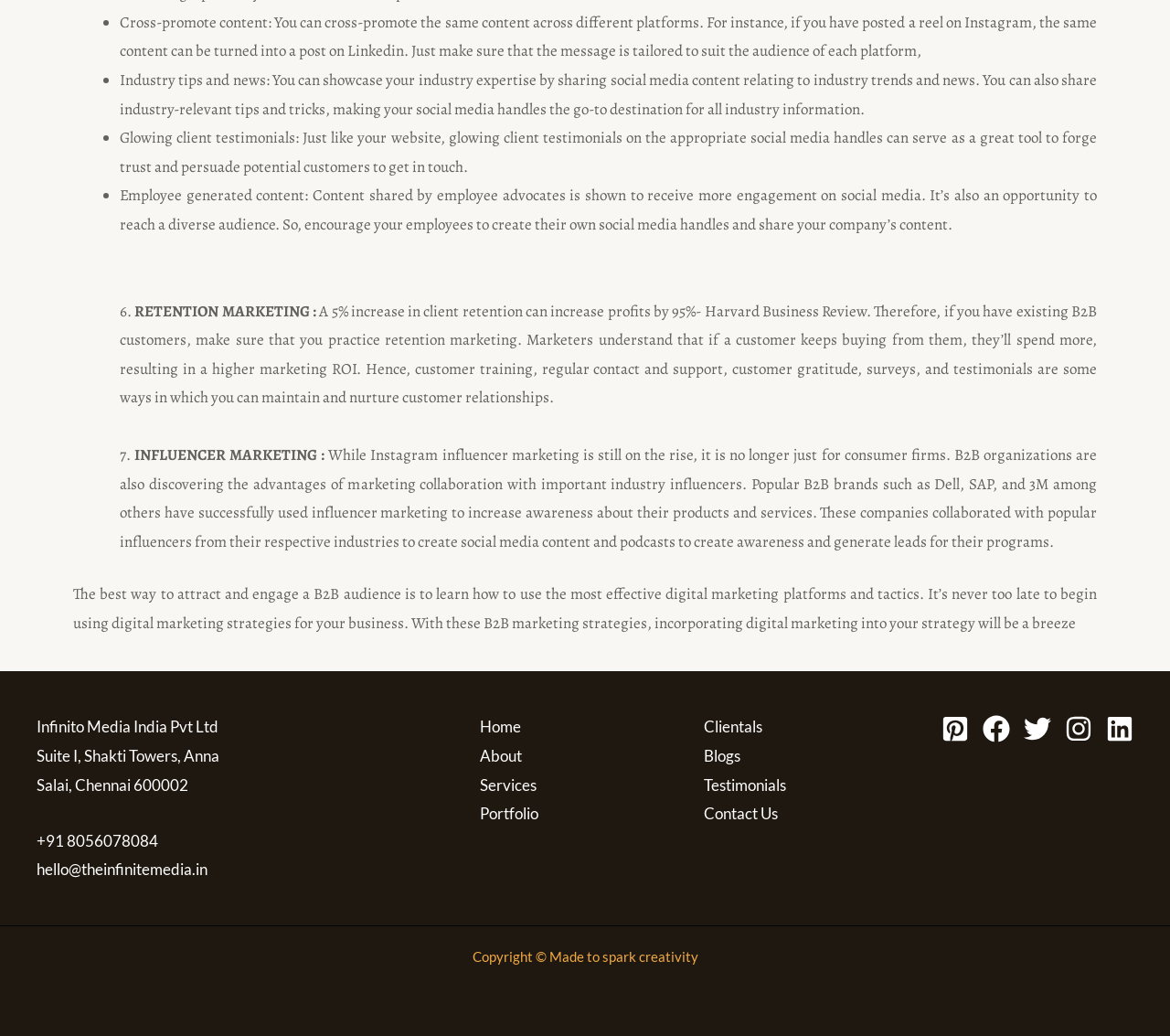Predict the bounding box coordinates of the area that should be clicked to accomplish the following instruction: "View the 'Clientals' page". The bounding box coordinates should consist of four float numbers between 0 and 1, i.e., [left, top, right, bottom].

[0.602, 0.692, 0.652, 0.711]